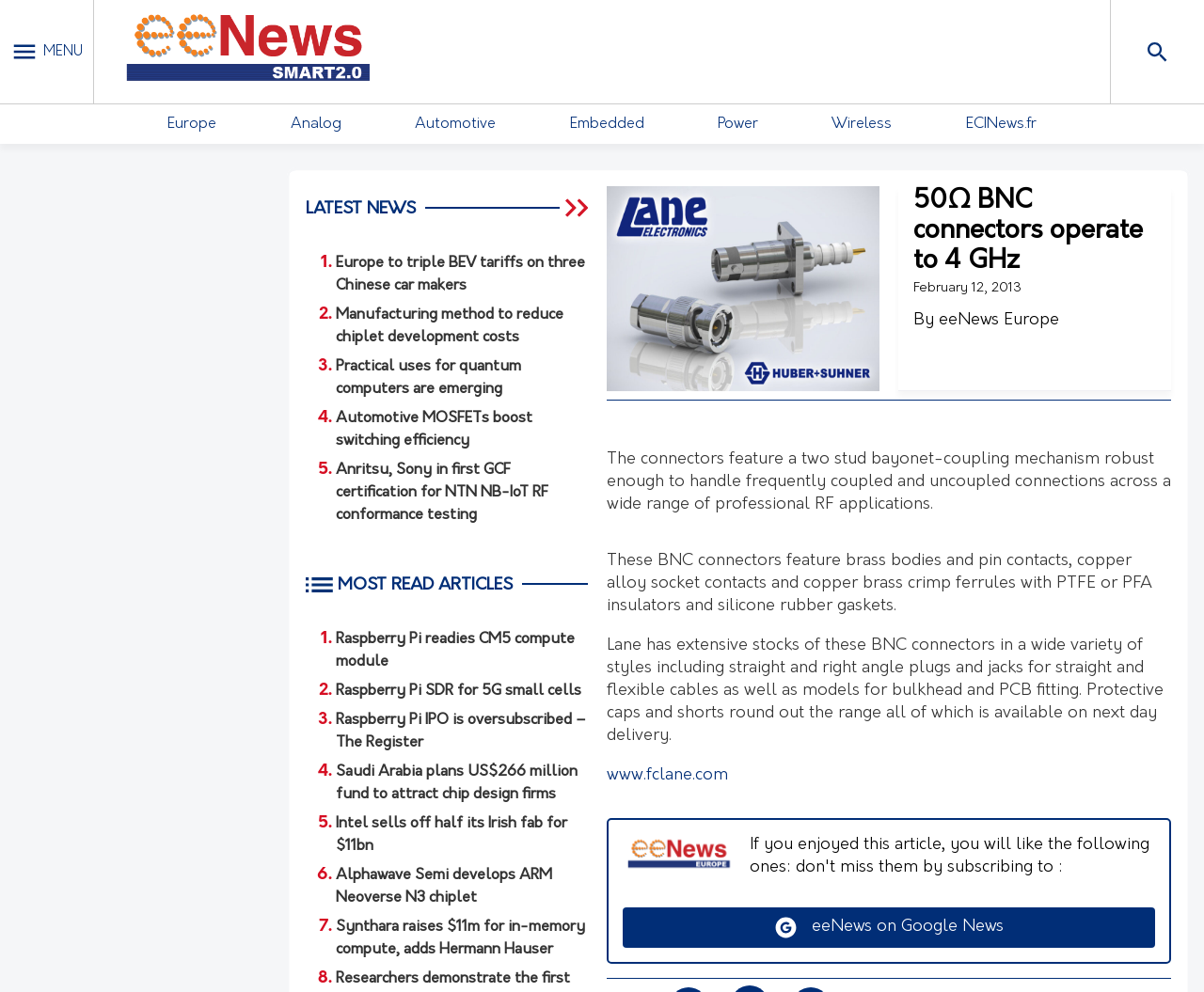Point out the bounding box coordinates of the section to click in order to follow this instruction: "View the article about Raspberry Pi readies CM5 compute module".

[0.279, 0.634, 0.488, 0.679]